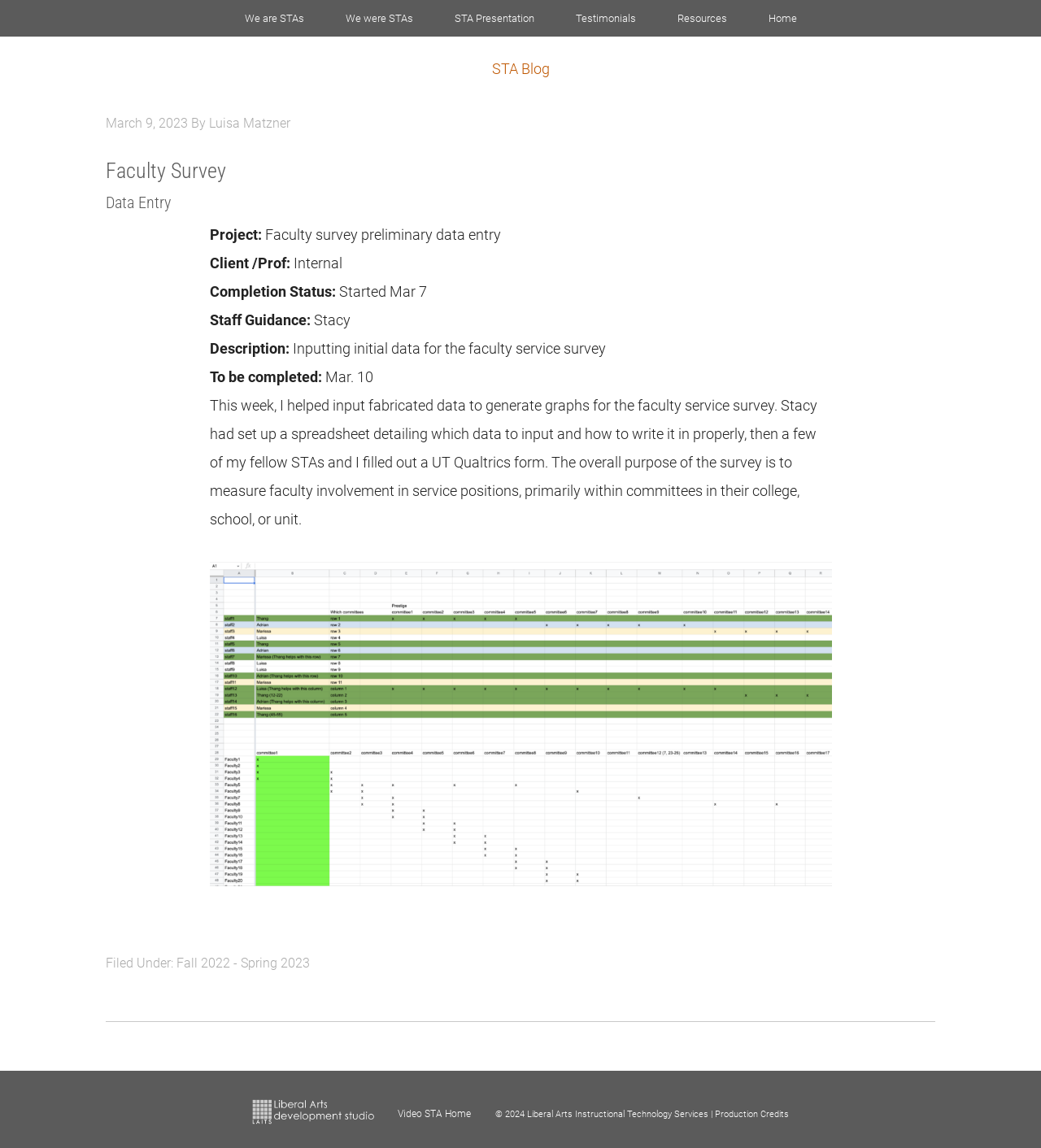Bounding box coordinates are specified in the format (top-left x, top-left y, bottom-right x, bottom-right y). All values are floating point numbers bounded between 0 and 1. Please provide the bounding box coordinate of the region this sentence describes: We are STAs

[0.216, 0.0, 0.311, 0.032]